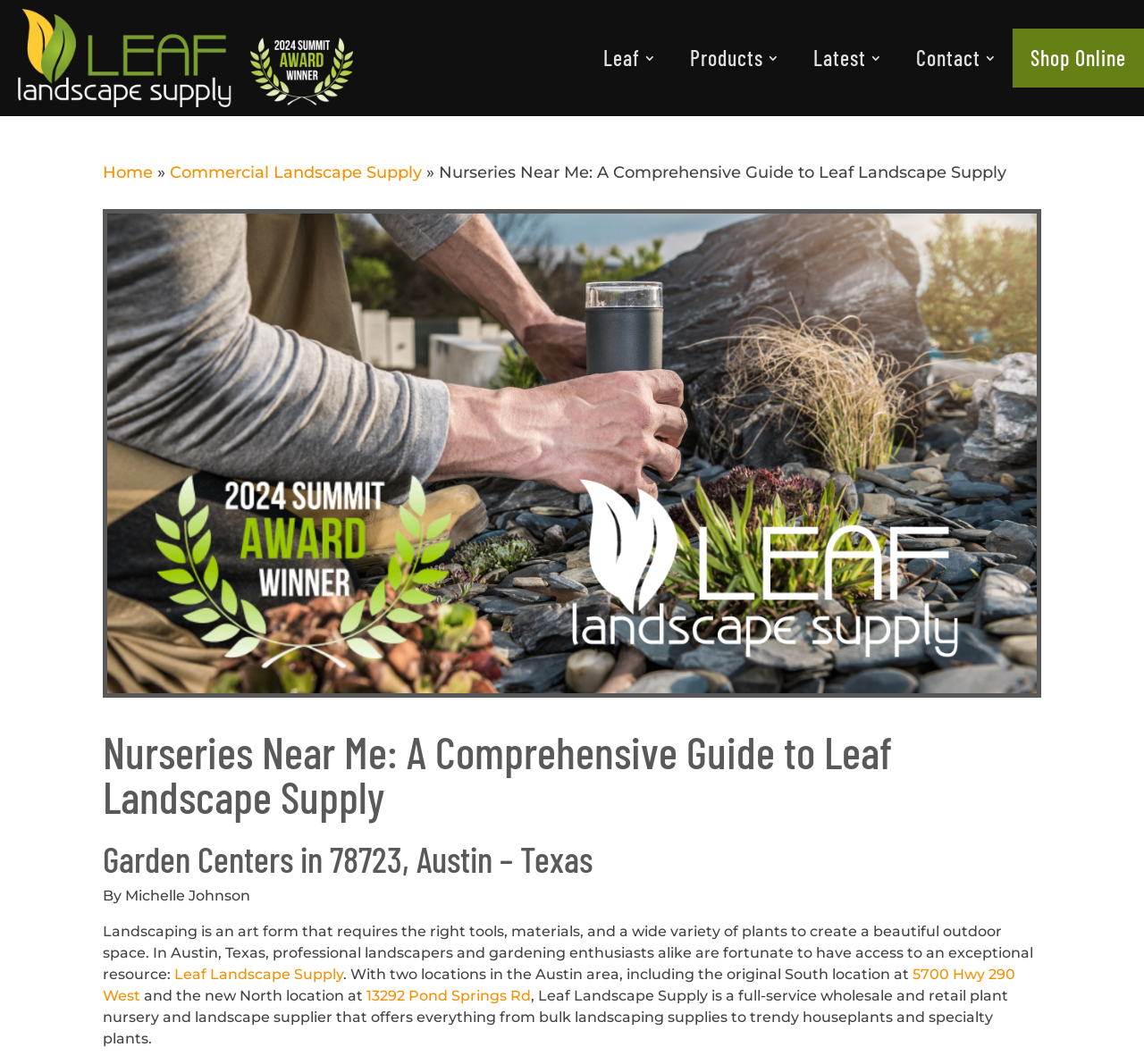Extract the main heading text from the webpage.

Nurseries Near Me: A Comprehensive Guide to Leaf Landscape Supply